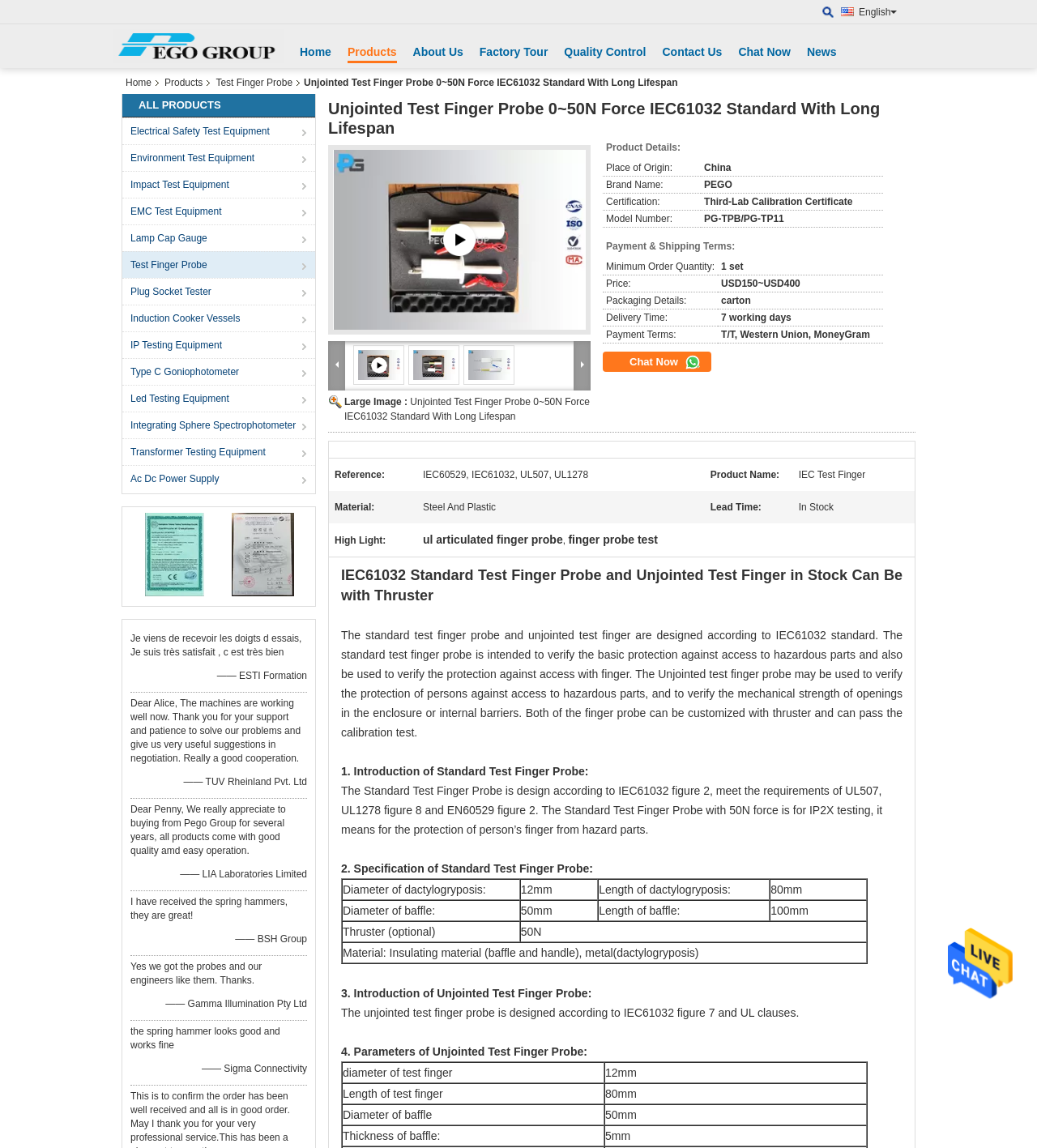Please provide the bounding box coordinates for the element that needs to be clicked to perform the following instruction: "Chat with the company". The coordinates should be given as four float numbers between 0 and 1, i.e., [left, top, right, bottom].

[0.712, 0.04, 0.762, 0.051]